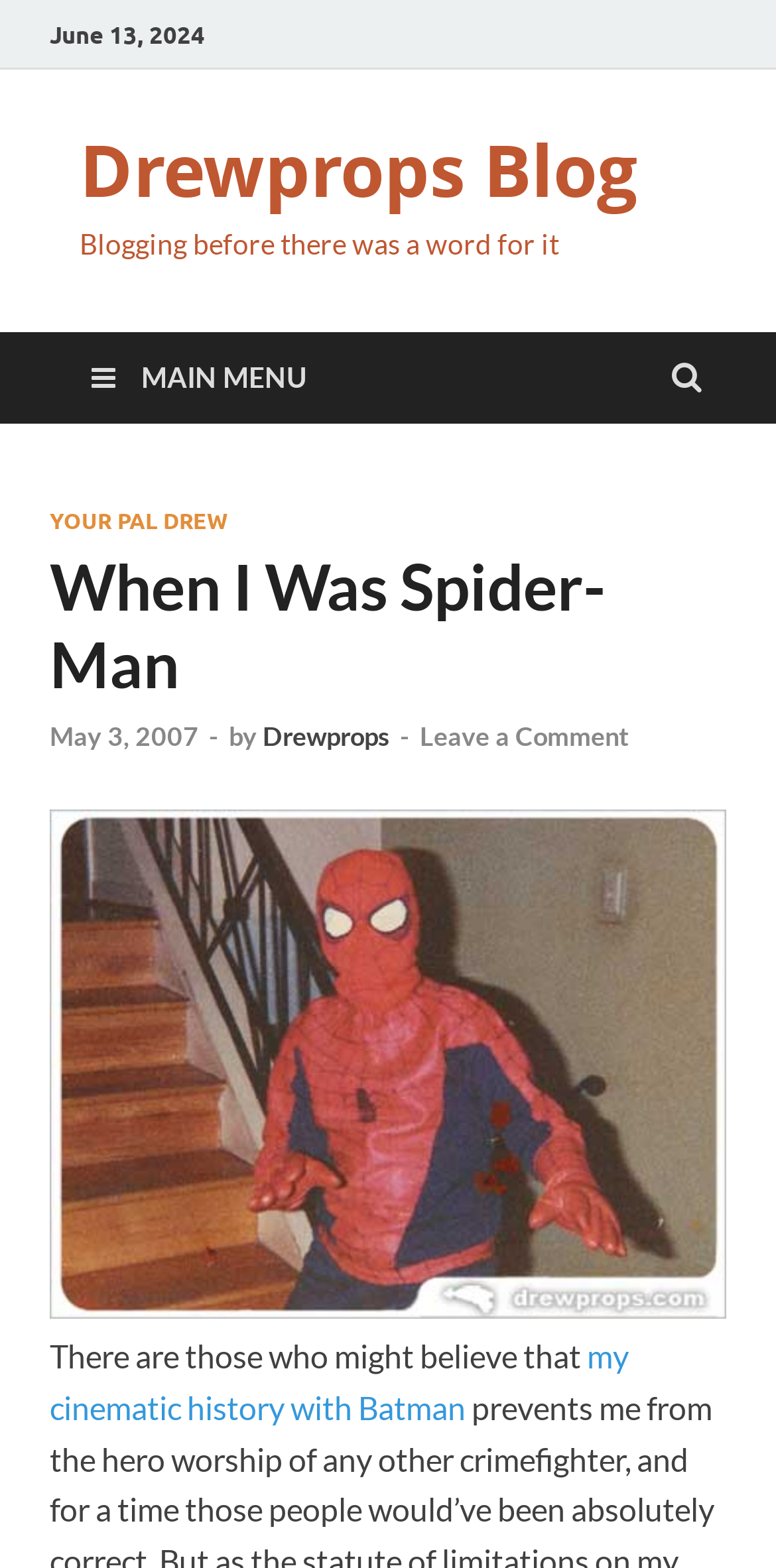Elaborate on the webpage's design and content in a detailed caption.

The webpage appears to be a blog post titled "When I Was Spider-Man" on the "Drewprops Blog". At the top left, there is a date "June 13, 2024" and a link to the blog's main page "Drewprops Blog" next to it. Below the date, there is a tagline "Blogging before there was a word for it". 

On the top right, there is a main menu icon represented by a font awesome icon "\uf0c9". When expanded, the main menu displays a header section with links to "YOUR PAL DREW" and the blog post title "When I Was Spider-Man". The post title is followed by a link to the post date "May 3, 2007", a dash, the author's name "Drewprops", and a link to "Leave a Comment".

Below the header section, there is a large image that spans the entire width of the page, with a caption "Spins a Web, Any Size". Underneath the image, there is a block of text that starts with "There are those who might believe that my cinematic history with Batman prevents me from the hero worship of any other crimefighter, and for a time those people would’ve been". The text also contains a link to "my cinematic history with Batman".